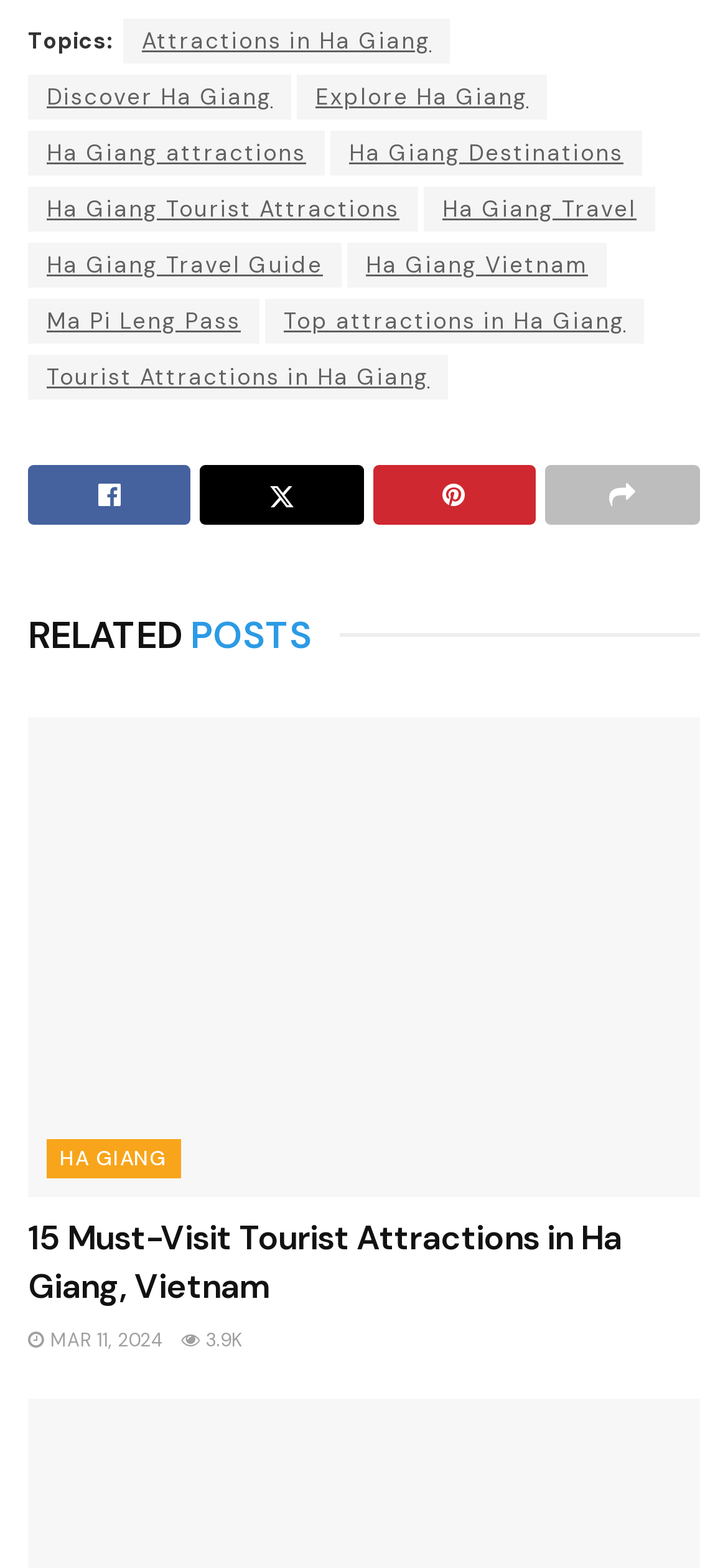Pinpoint the bounding box coordinates of the area that should be clicked to complete the following instruction: "Click on 'Attractions in Ha Giang'". The coordinates must be given as four float numbers between 0 and 1, i.e., [left, top, right, bottom].

[0.169, 0.012, 0.618, 0.041]